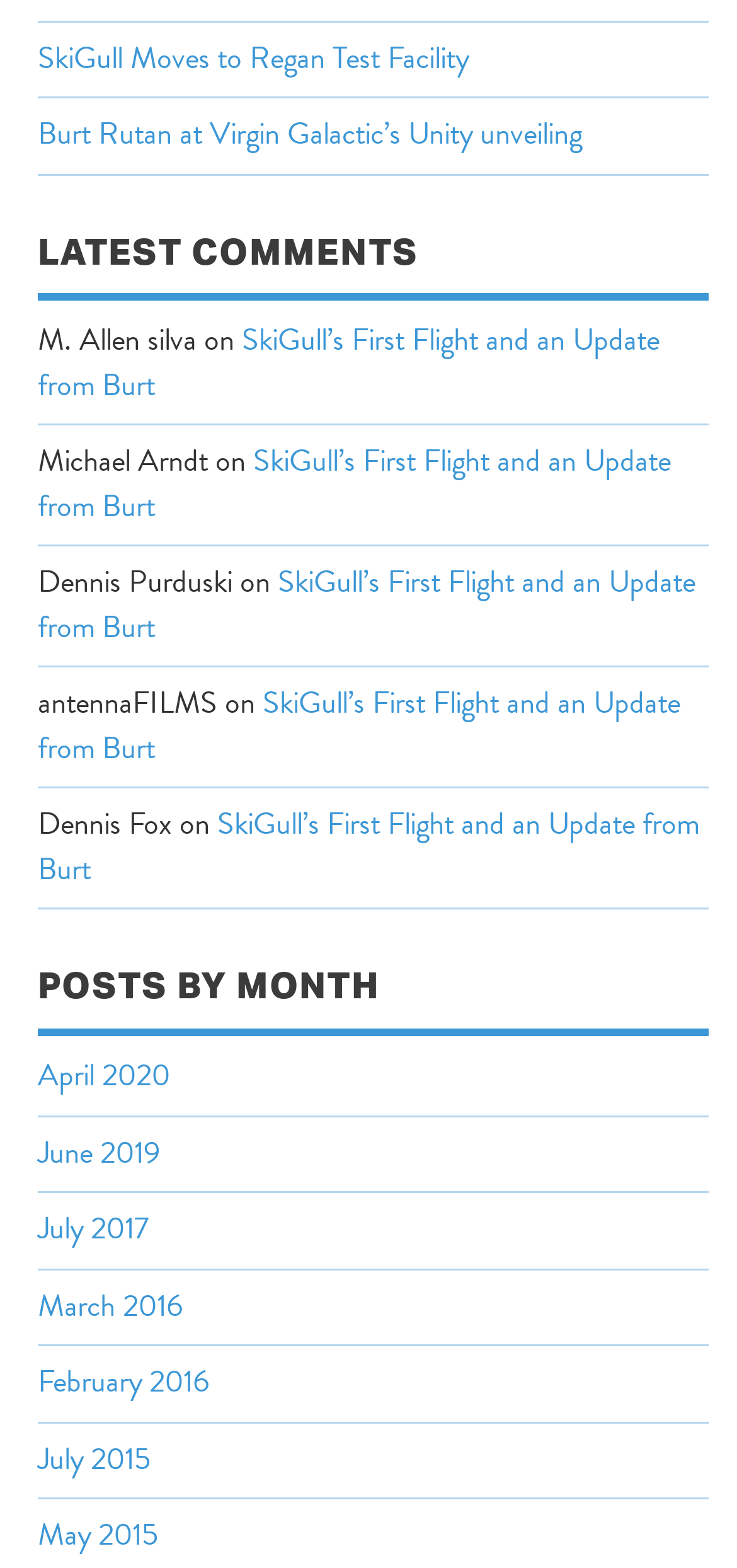Please locate the bounding box coordinates for the element that should be clicked to achieve the following instruction: "Check posts from April 2020". Ensure the coordinates are given as four float numbers between 0 and 1, i.e., [left, top, right, bottom].

[0.051, 0.672, 0.231, 0.701]